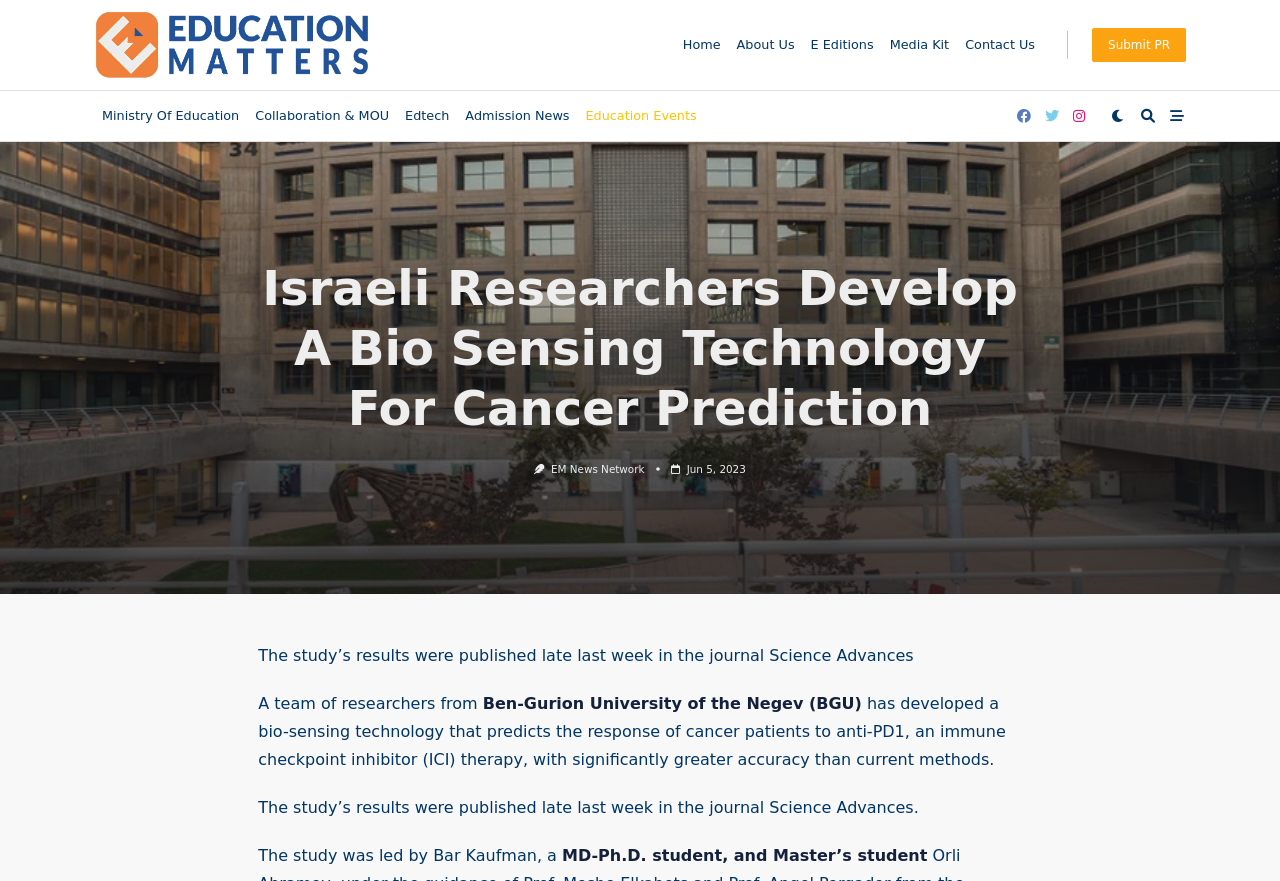Locate the bounding box of the UI element with the following description: "Moving Home in the UK".

None